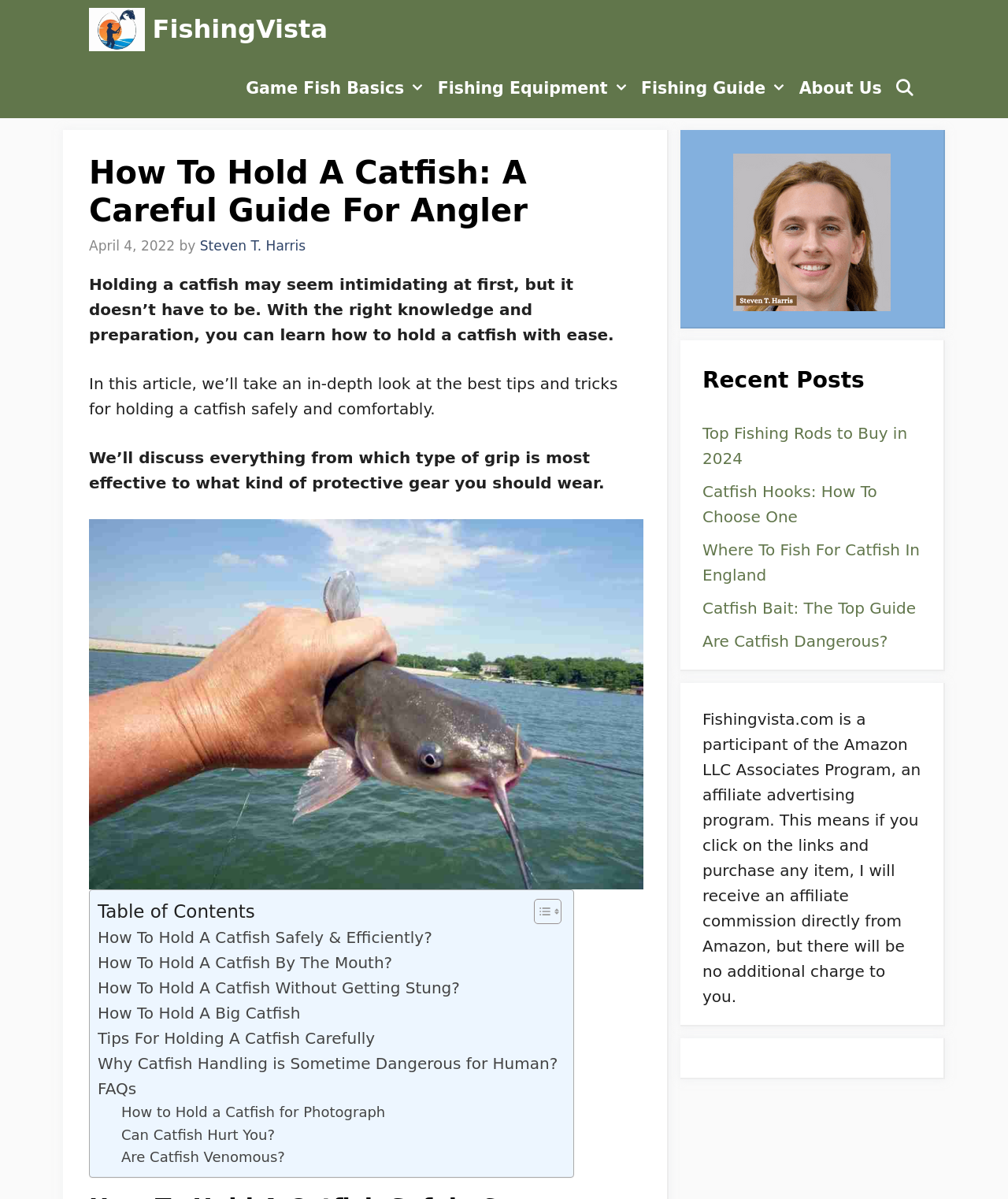Identify the bounding box coordinates for the region to click in order to carry out this instruction: "Click on the 'FishingVista' link at the top left corner". Provide the coordinates using four float numbers between 0 and 1, formatted as [left, top, right, bottom].

[0.088, 0.0, 0.143, 0.049]